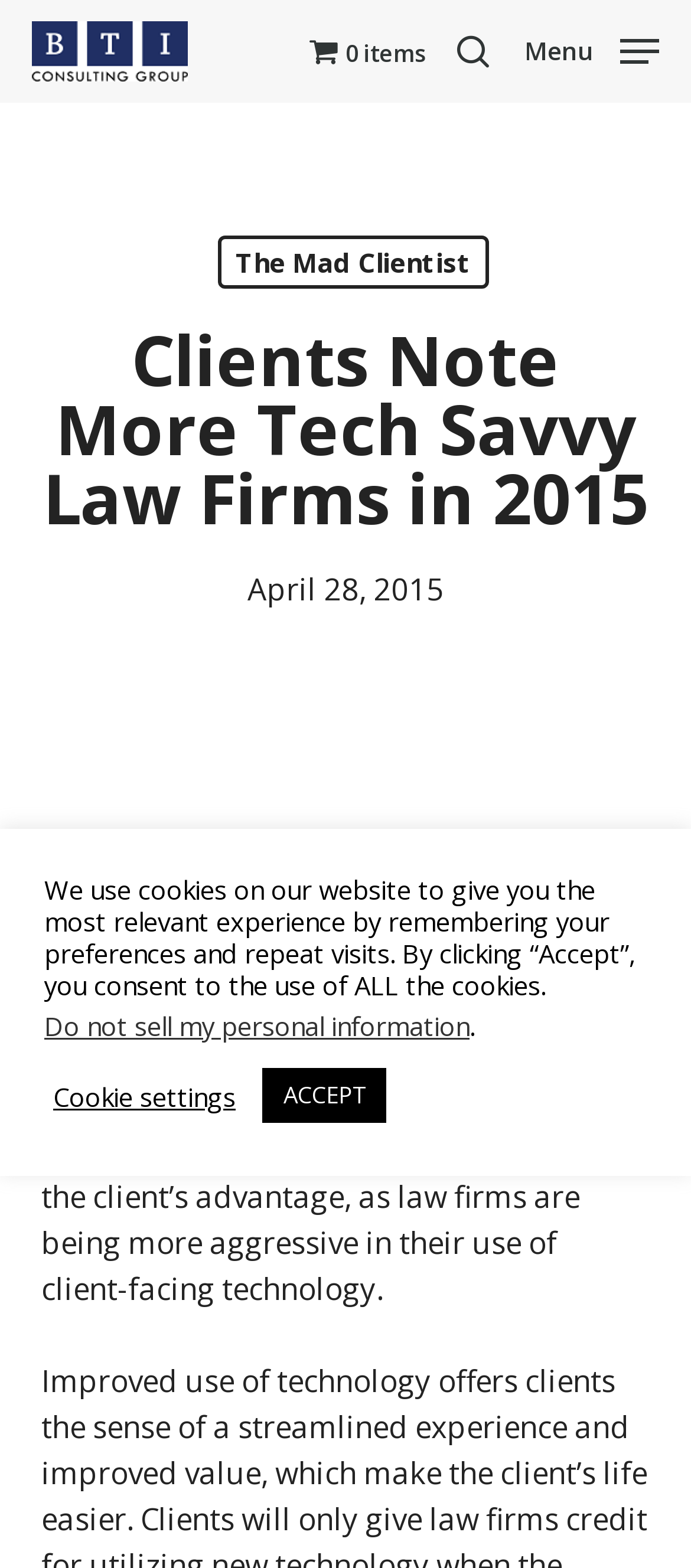Provide the bounding box for the UI element matching this description: "18k gold chain".

None